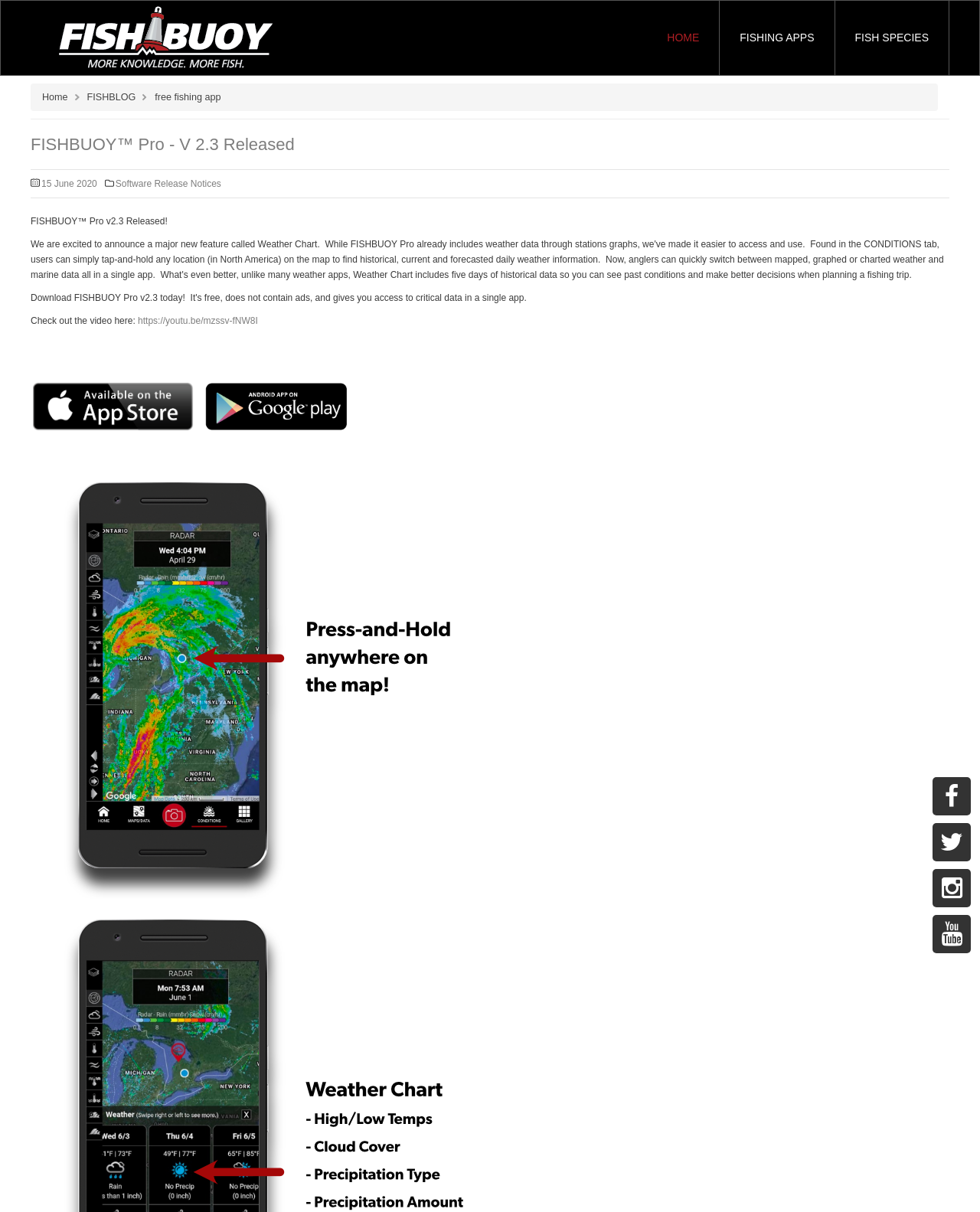Locate the bounding box coordinates of the clickable element to fulfill the following instruction: "Check the 'Software Release Notices'". Provide the coordinates as four float numbers between 0 and 1 in the format [left, top, right, bottom].

[0.118, 0.147, 0.226, 0.156]